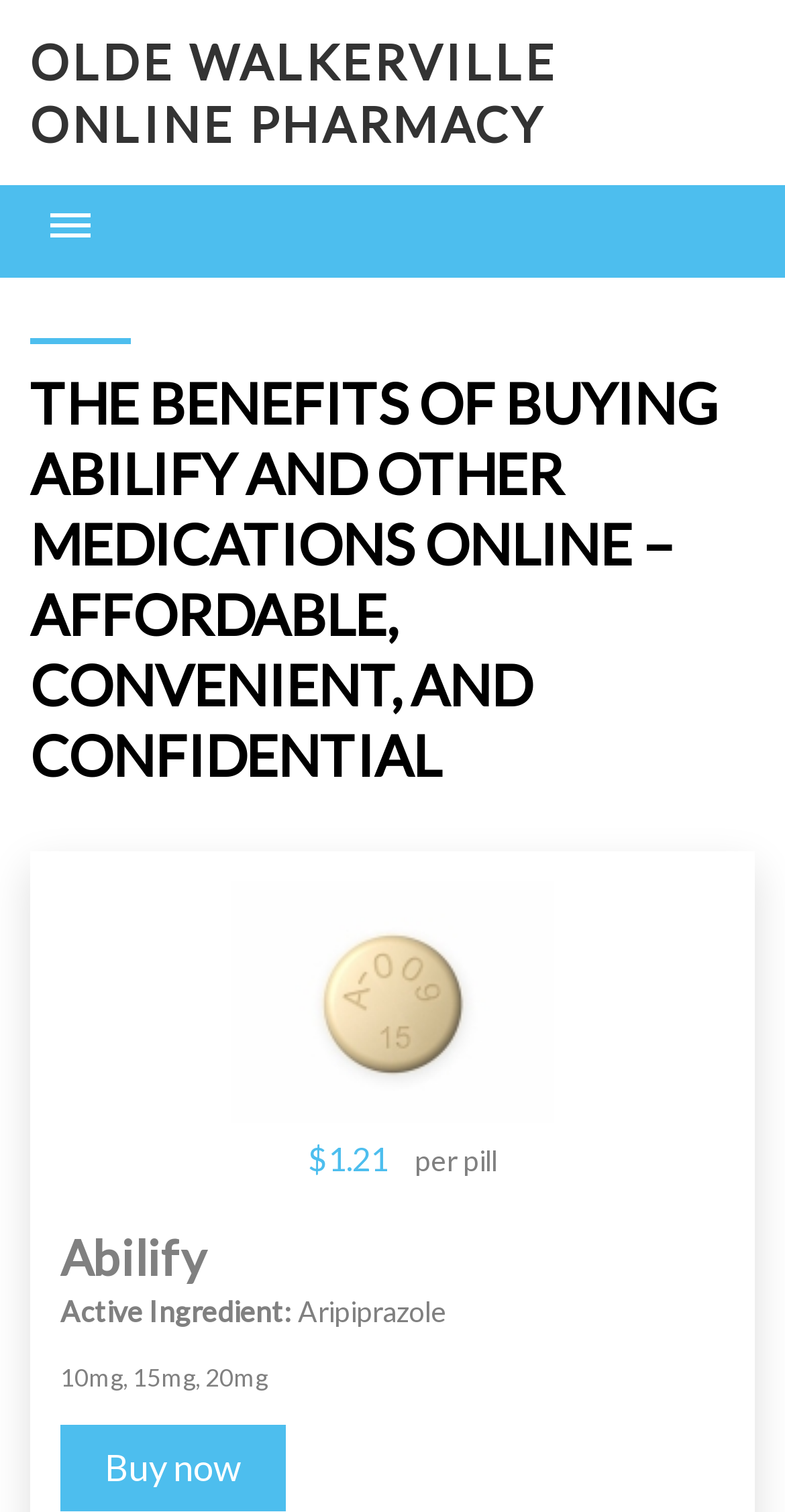Bounding box coordinates should be provided in the format (top-left x, top-left y, bottom-right x, bottom-right y) with all values between 0 and 1. Identify the bounding box for this UI element: Olde Walkerville Online Pharmacy

[0.038, 0.021, 0.71, 0.101]